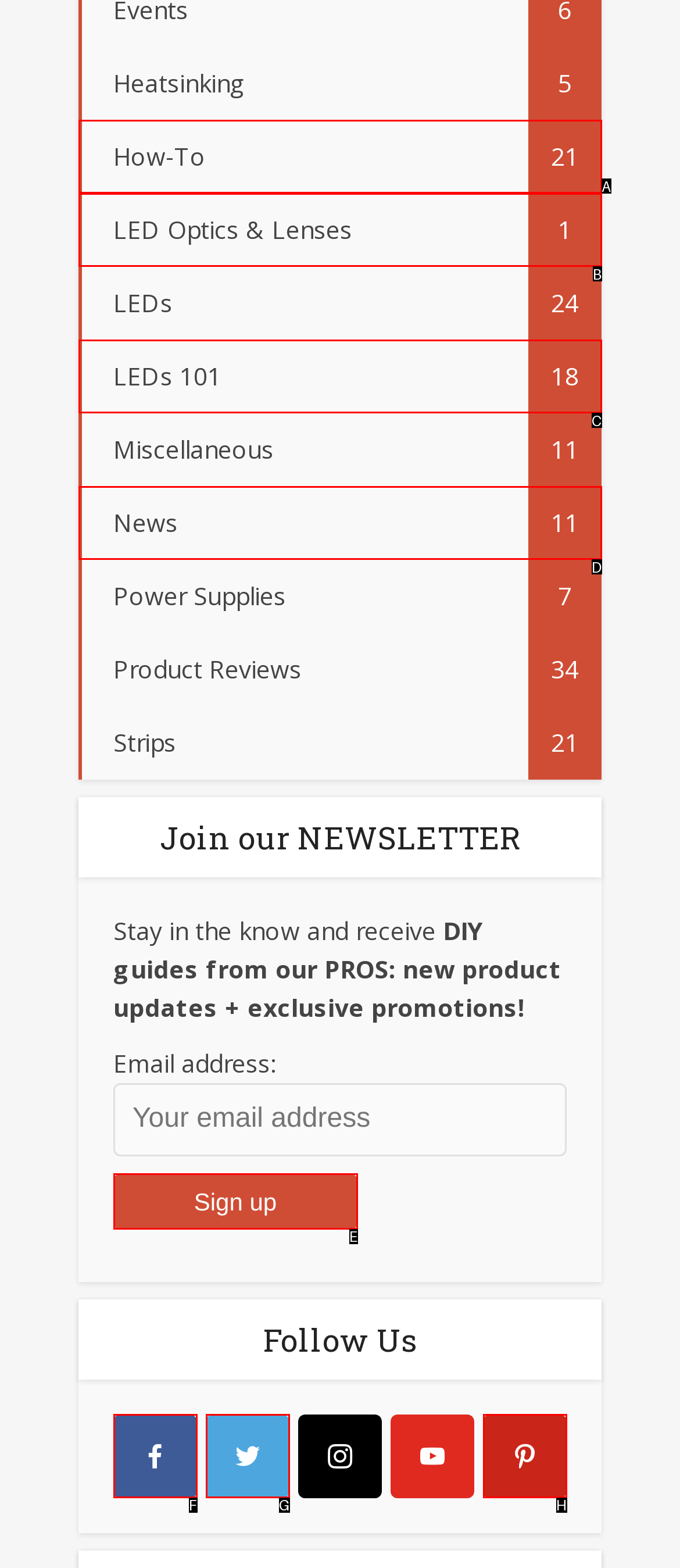Which UI element matches this description: How-To21?
Reply with the letter of the correct option directly.

A